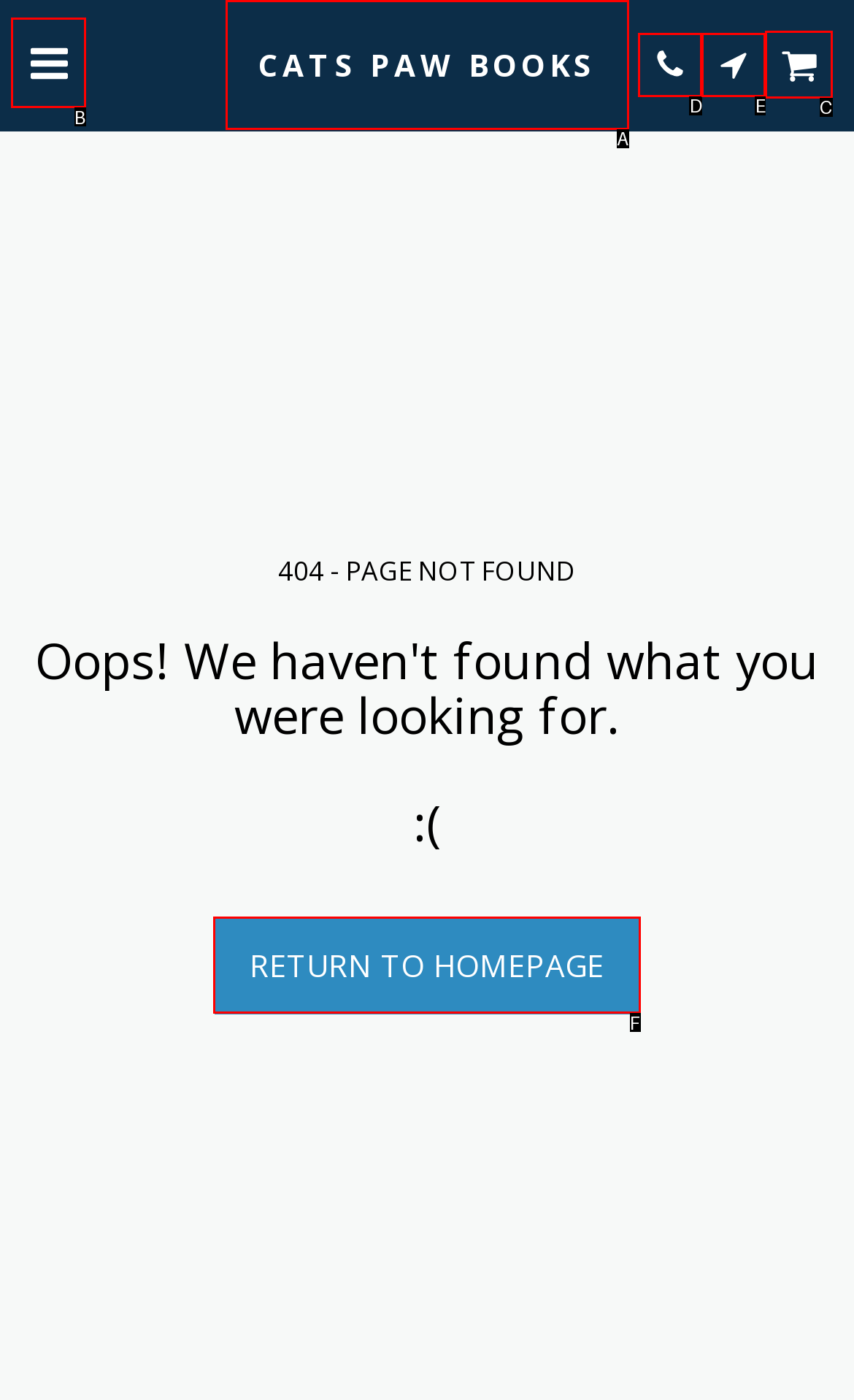Find the option that matches this description: Website Credits /Impressum
Provide the matching option's letter directly.

None